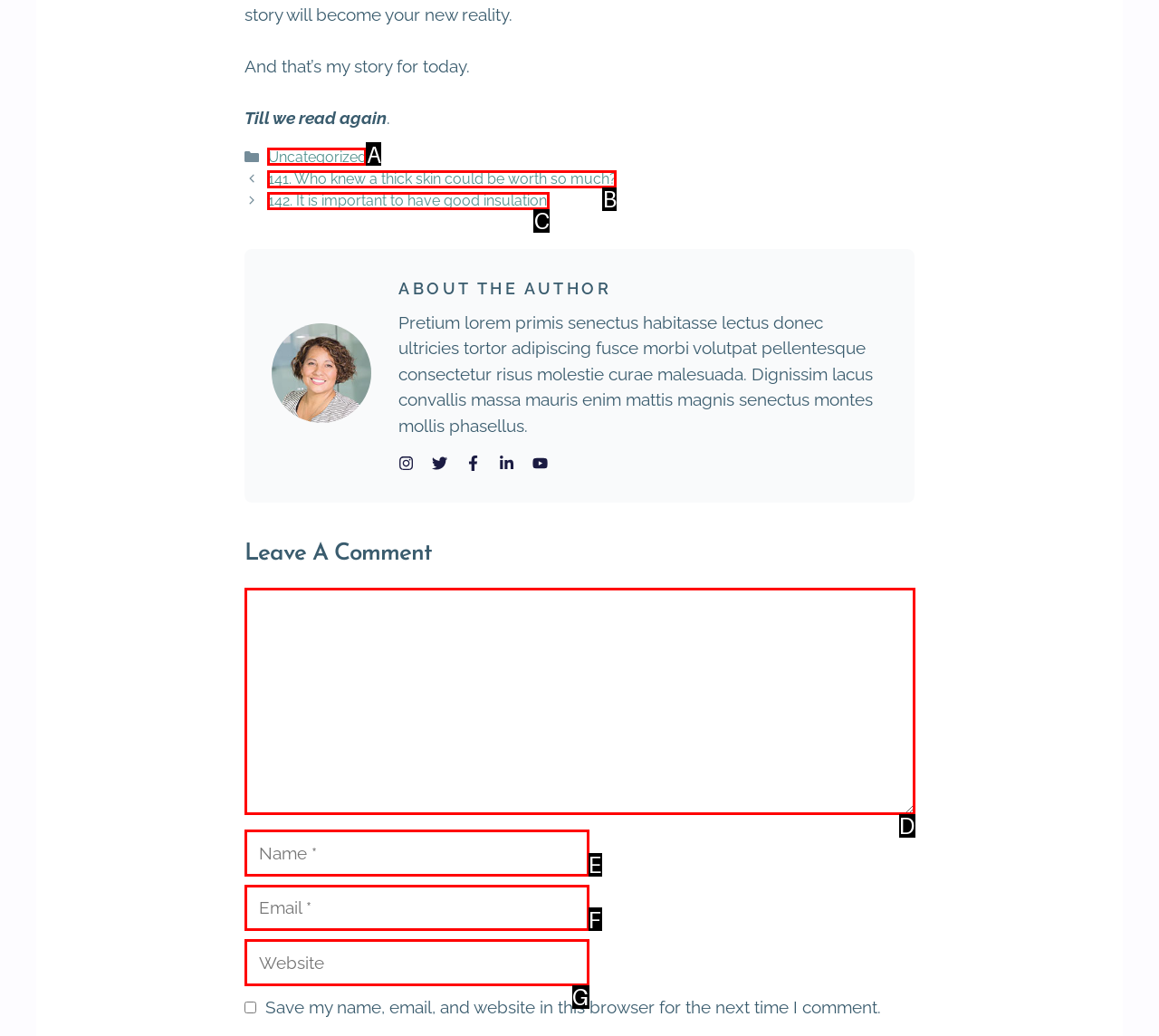Choose the option that matches the following description: parent_node: Comment name="comment"
Answer with the letter of the correct option.

D